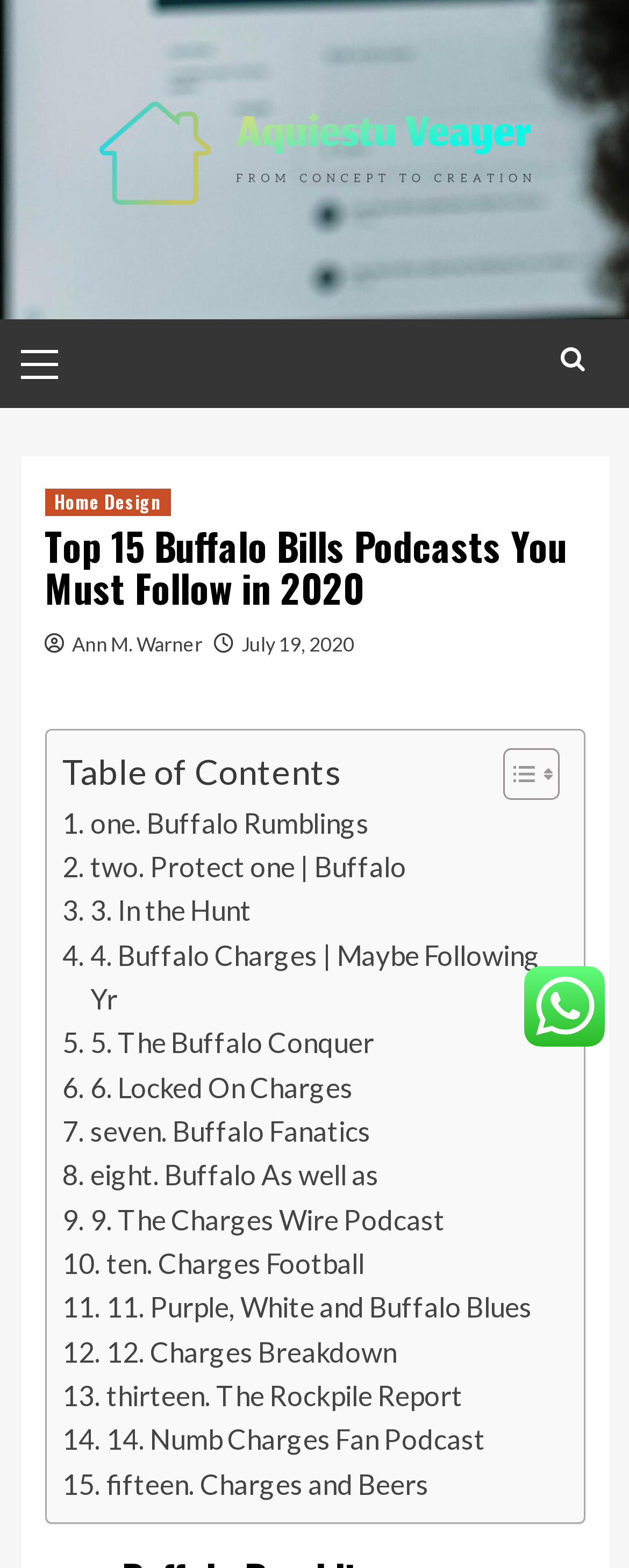Determine the bounding box coordinates for the UI element matching this description: "ten. Charges Football".

[0.099, 0.792, 0.579, 0.82]